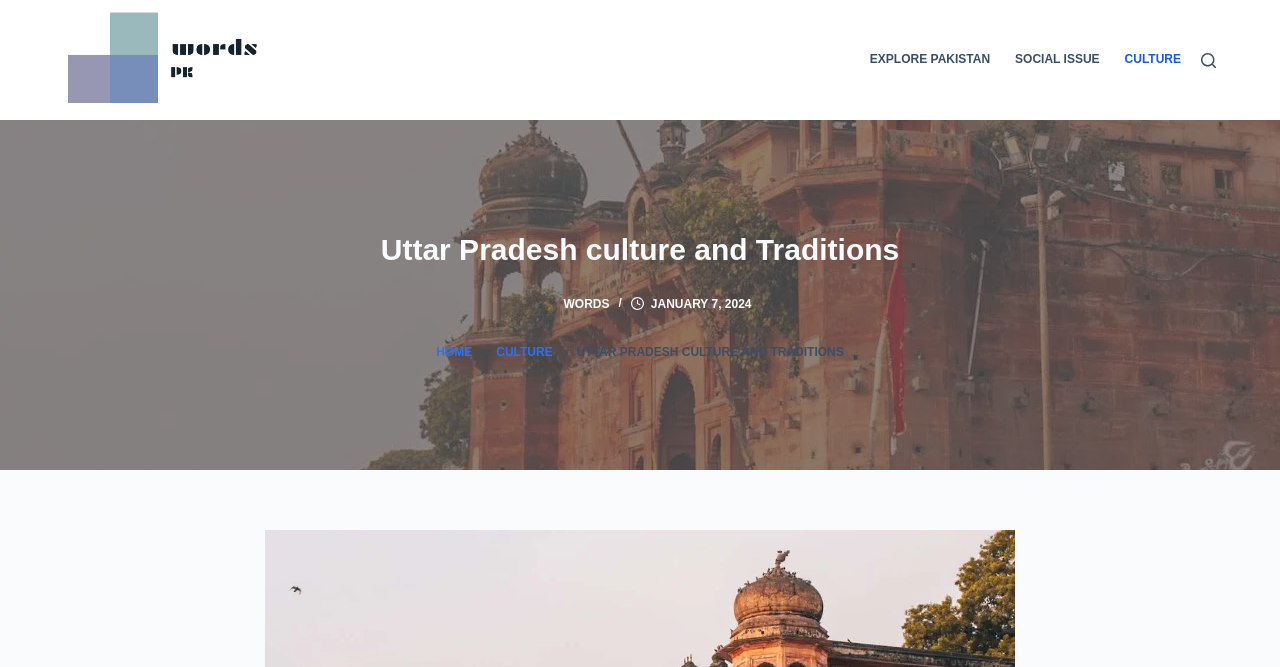Please specify the bounding box coordinates of the element that should be clicked to execute the given instruction: 'search something'. Ensure the coordinates are four float numbers between 0 and 1, expressed as [left, top, right, bottom].

[0.938, 0.079, 0.95, 0.101]